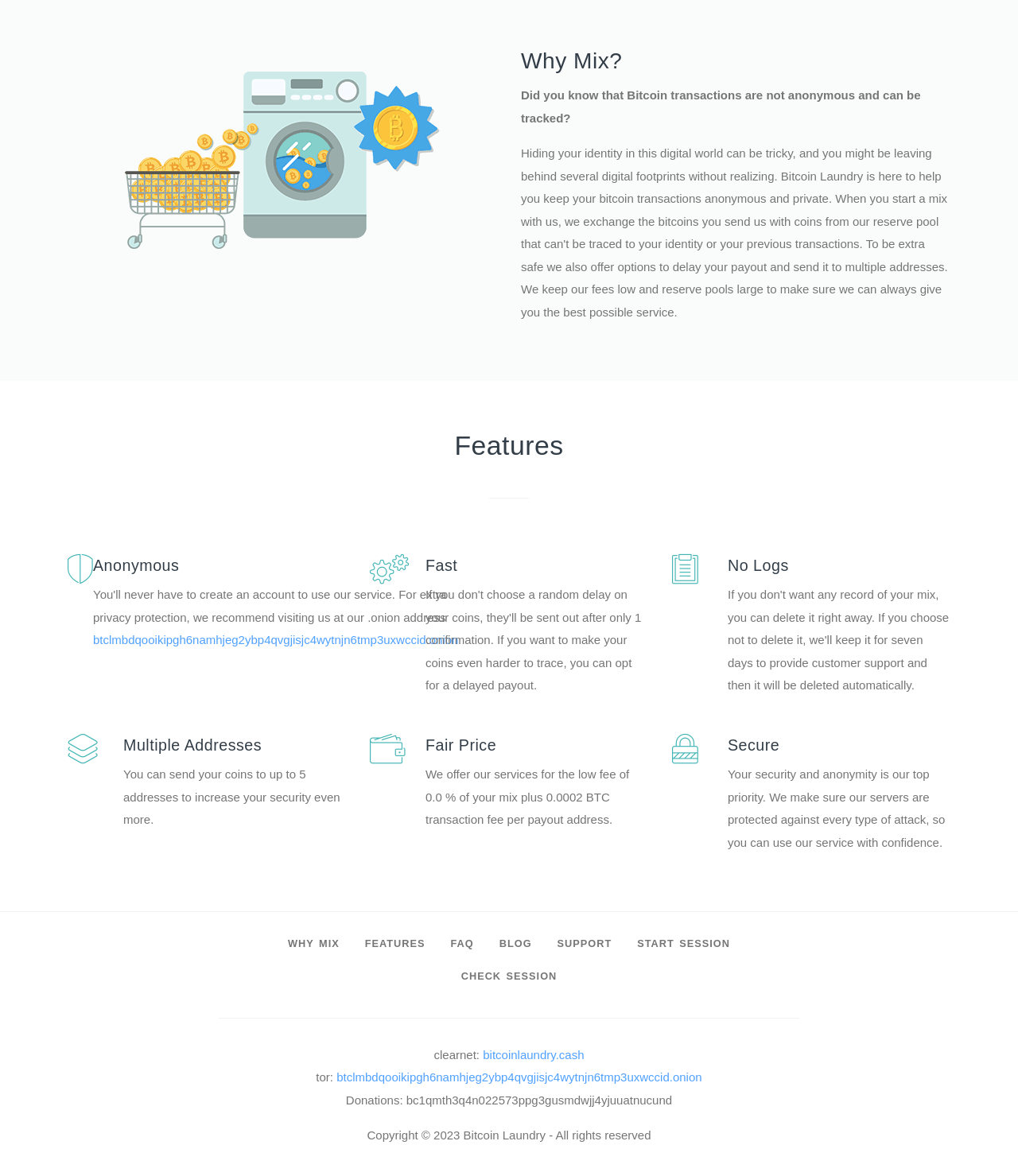Given the content of the image, can you provide a detailed answer to the question?
What is the purpose of this website?

Based on the content of the webpage, it appears that the website is designed for Bitcoin mixing, which is a process to increase the anonymity of Bitcoin transactions. The heading 'Why Mix?' and the text 'Did you know that Bitcoin transactions are not anonymous and can be tracked?' suggest that the website is promoting Bitcoin mixing as a way to protect users' privacy.